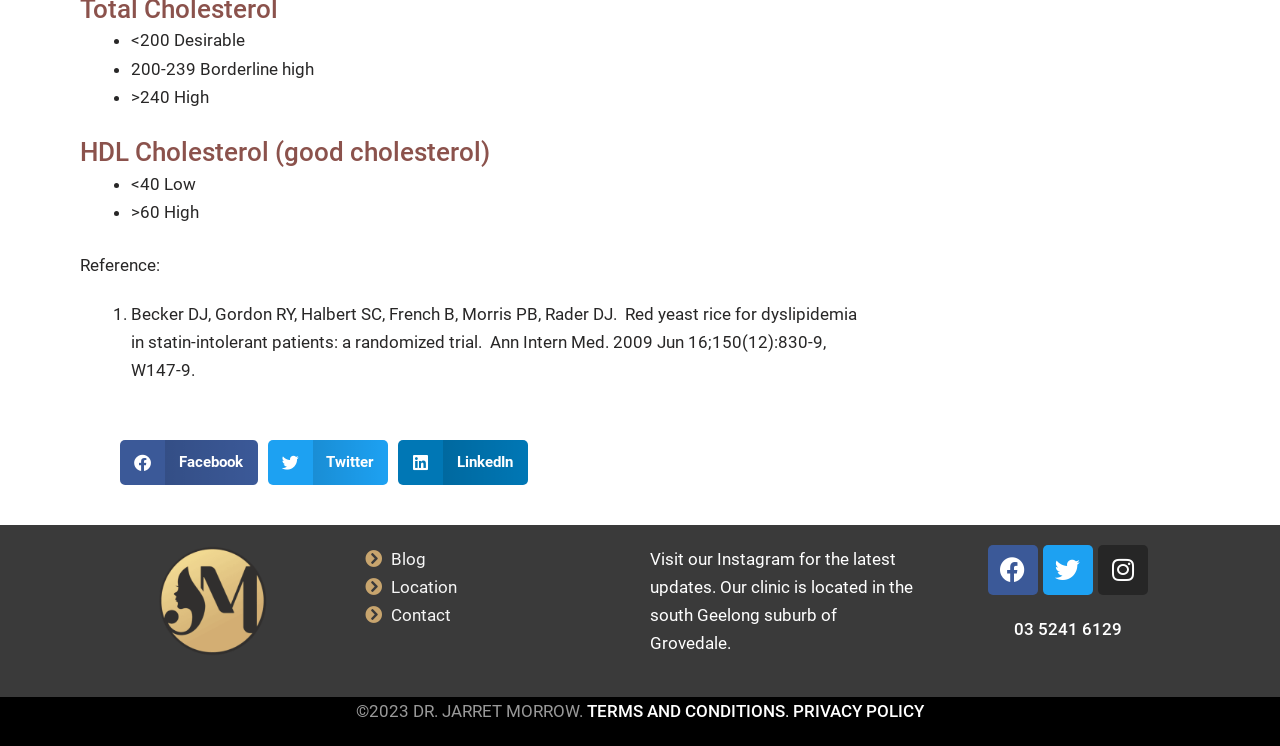Find the bounding box coordinates of the area that needs to be clicked in order to achieve the following instruction: "Visit our blog". The coordinates should be specified as four float numbers between 0 and 1, i.e., [left, top, right, bottom].

[0.285, 0.73, 0.492, 0.768]